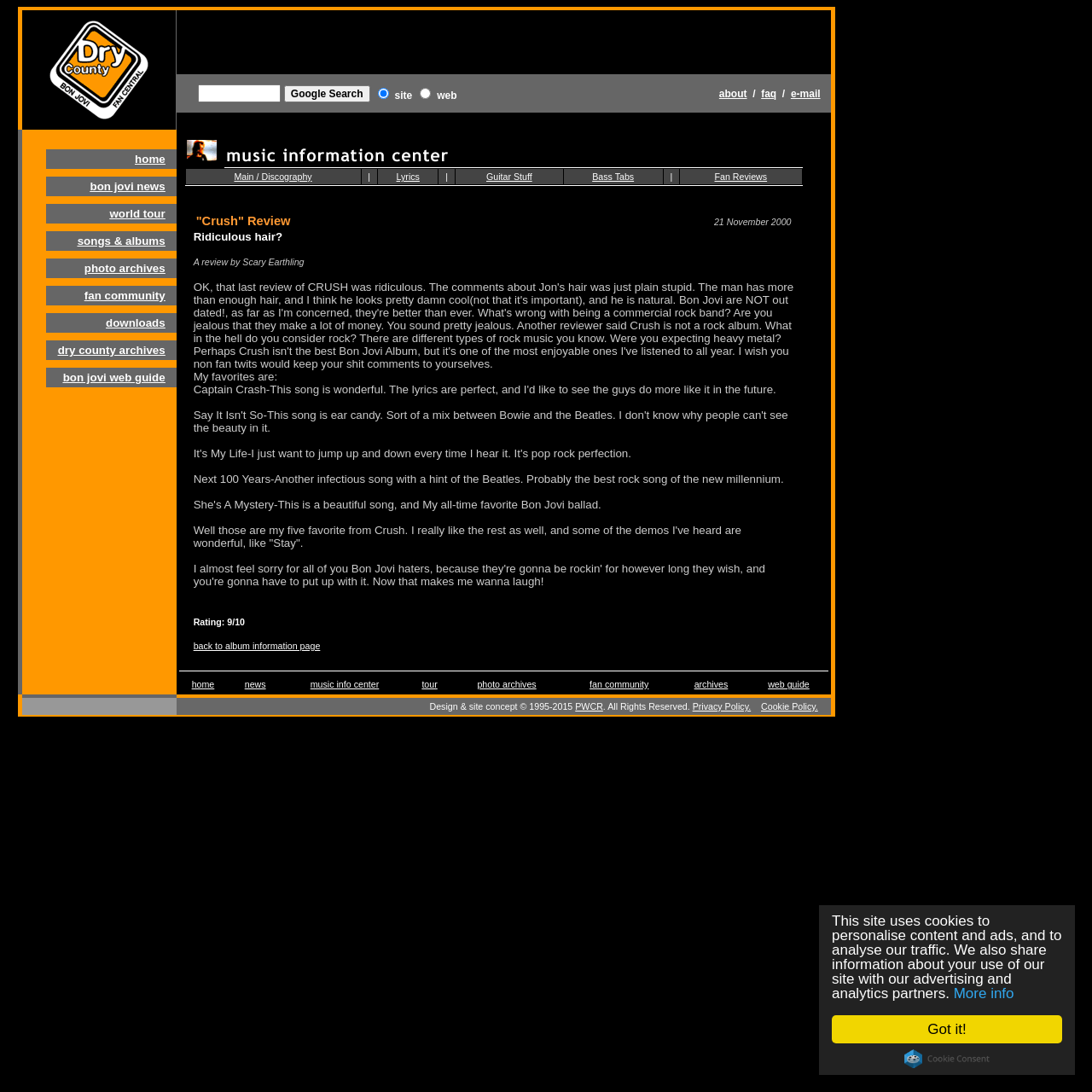What is the link to the FAQ page?
Using the image as a reference, give an elaborate response to the question.

I located the link to the FAQ page by searching for the text 'faq' and finding the corresponding link element.